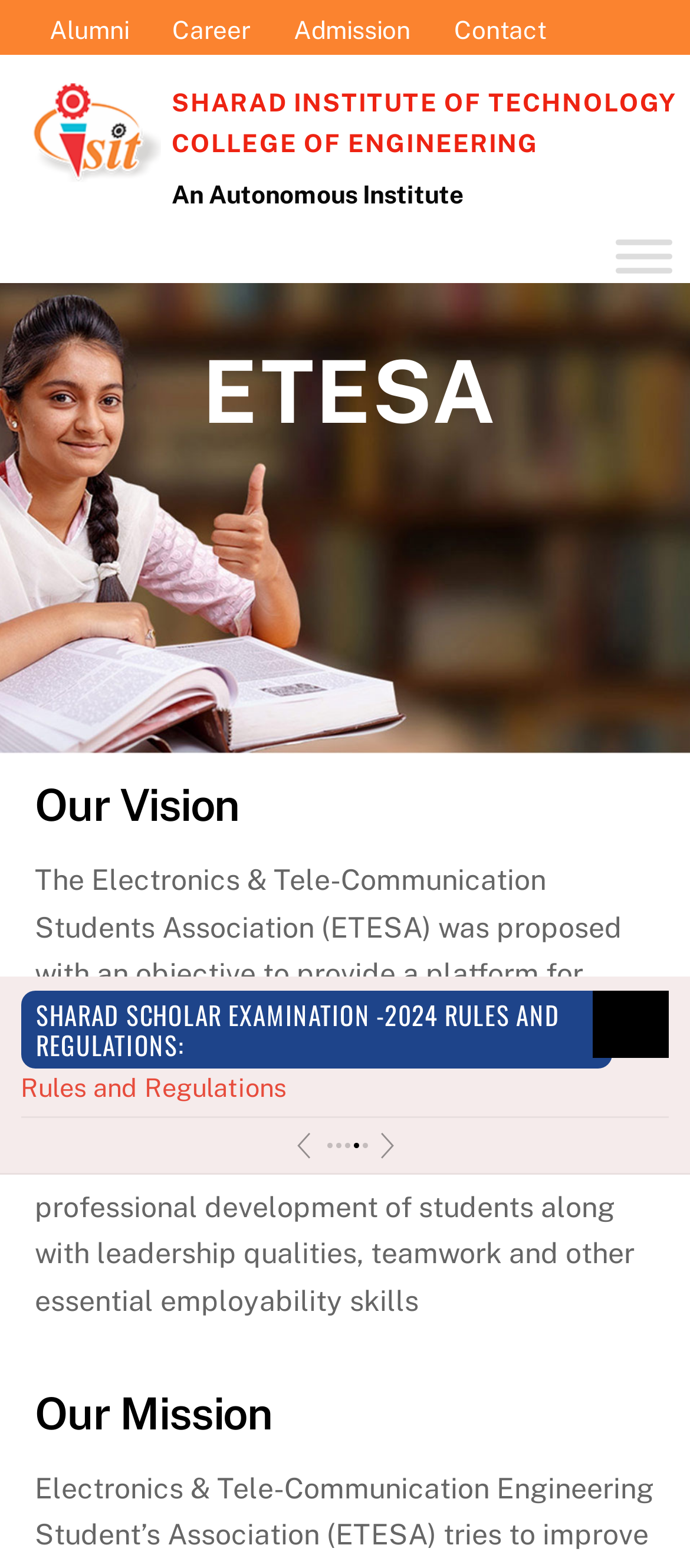Extract the bounding box coordinates for the described element: "aria-label="Toggle Menu"". The coordinates should be represented as four float numbers between 0 and 1: [left, top, right, bottom].

[0.892, 0.153, 0.974, 0.174]